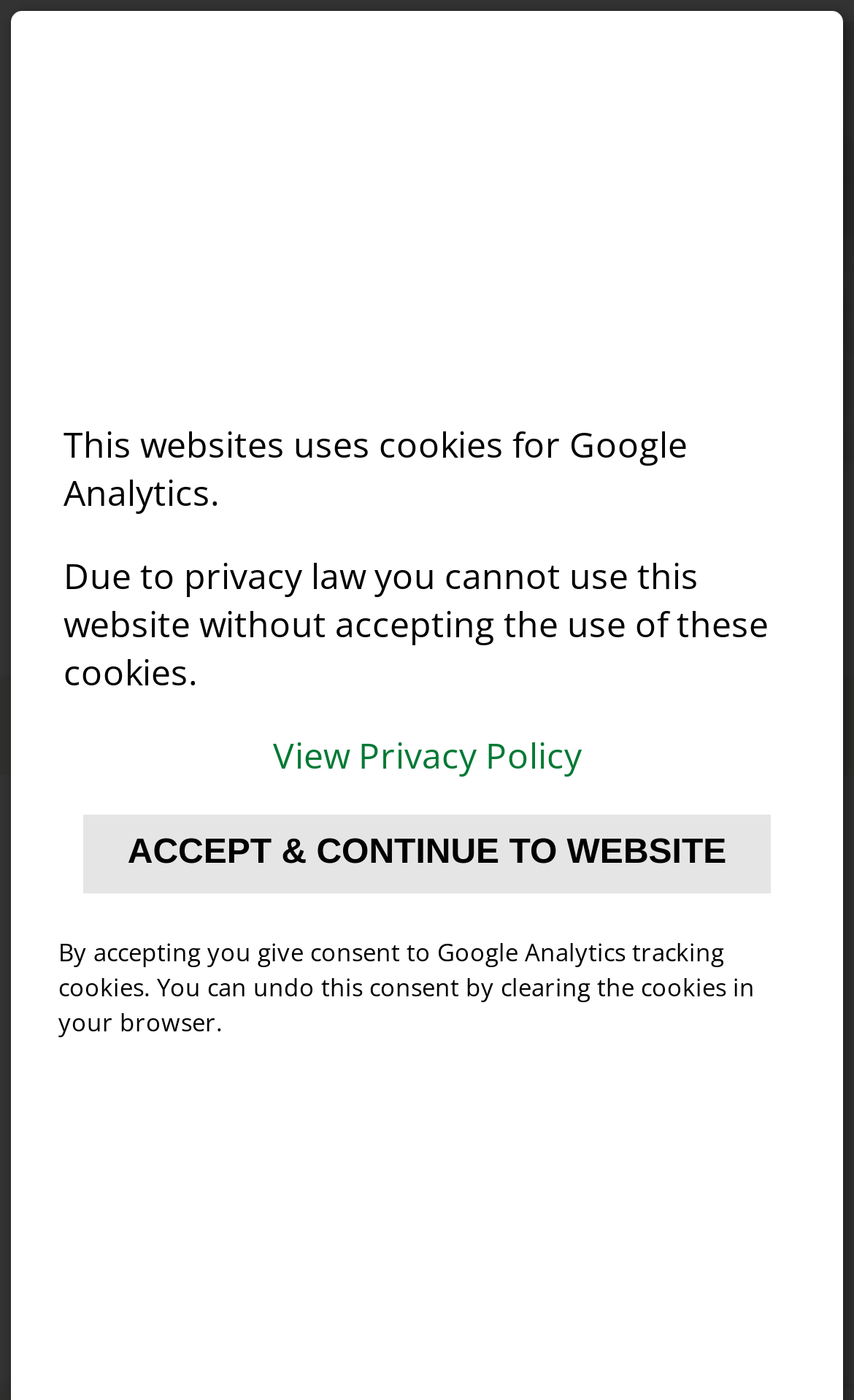Produce a meticulous description of the webpage.

The webpage is about the Horwin CR6, an electric moped from a Chinese manufacturer. At the top of the page, there is a notification section that spans almost the entire width, informing users about the website's use of cookies for Google Analytics. This section contains a link to view the privacy policy and a button to accept and continue to the website.

Below the notification section, there is a promotional link to download a free philosophy eBook, "Moon Barrier", which is accompanied by a small image on the left side. This link takes up the full width of the page.

The main content of the webpage is divided into two sections. On the left side, there is a menu section with links to "CLEANSCOOTER.IN", "MENU", and a flag icon representing India. Below this menu, there is a heading "Horwin CR6" followed by three buttons. The first button has an image, the second button is labeled "FILTERS", and the third and fourth buttons have arrow icons.

The webpage has a total of four images, including the "Moon Barrier" image, the image on the first button, and two arrow icons on the third and fourth buttons. There are also several links and buttons scattered throughout the page, but the overall focus is on the Horwin CR6 electric moped.